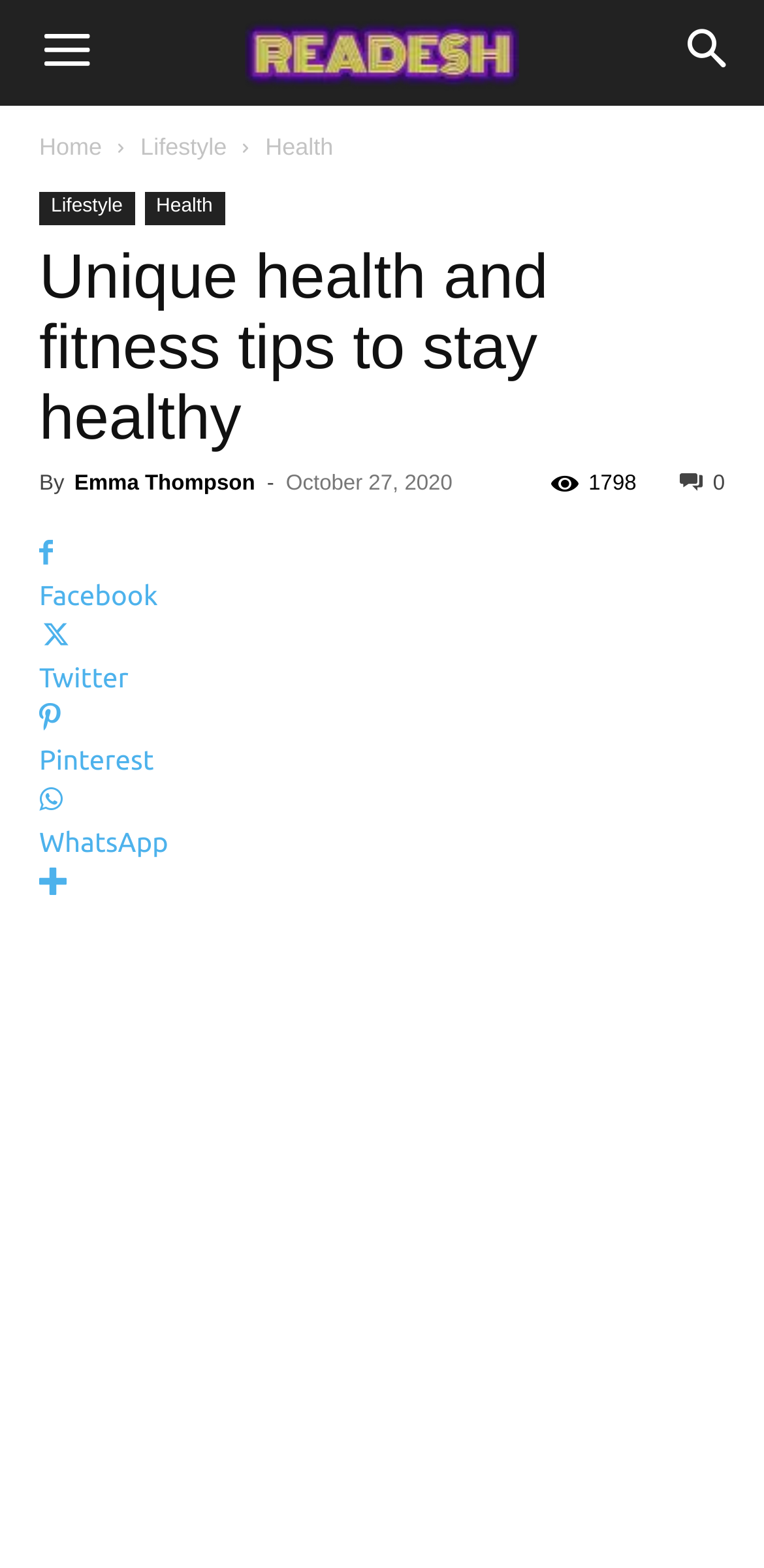Refer to the image and provide an in-depth answer to the question:
What is the name of the author?

The author's name can be found in the header section of the webpage, where it says 'By Emma Thompson'.